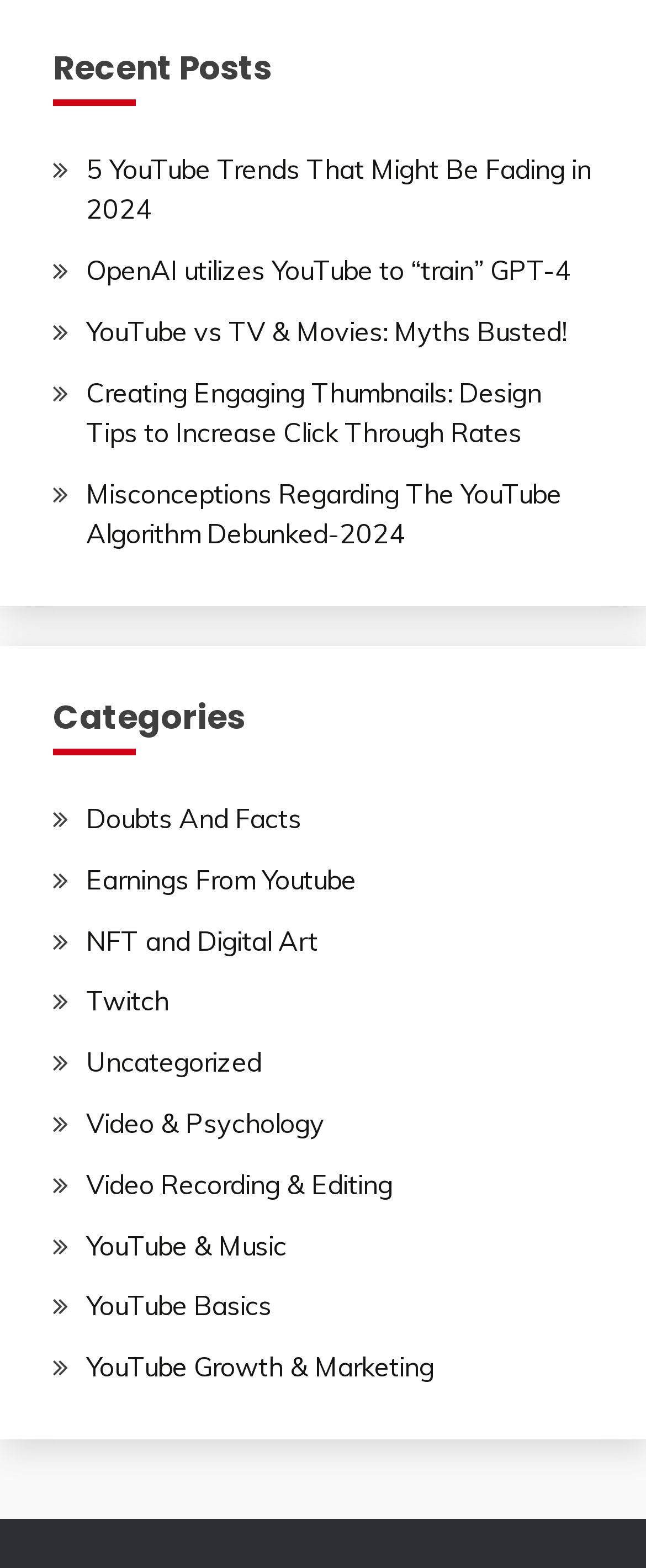Identify the bounding box coordinates for the UI element described as follows: YouTube Growth & Marketing. Use the format (top-left x, top-left y, bottom-right x, bottom-right y) and ensure all values are floating point numbers between 0 and 1.

[0.133, 0.861, 0.672, 0.882]